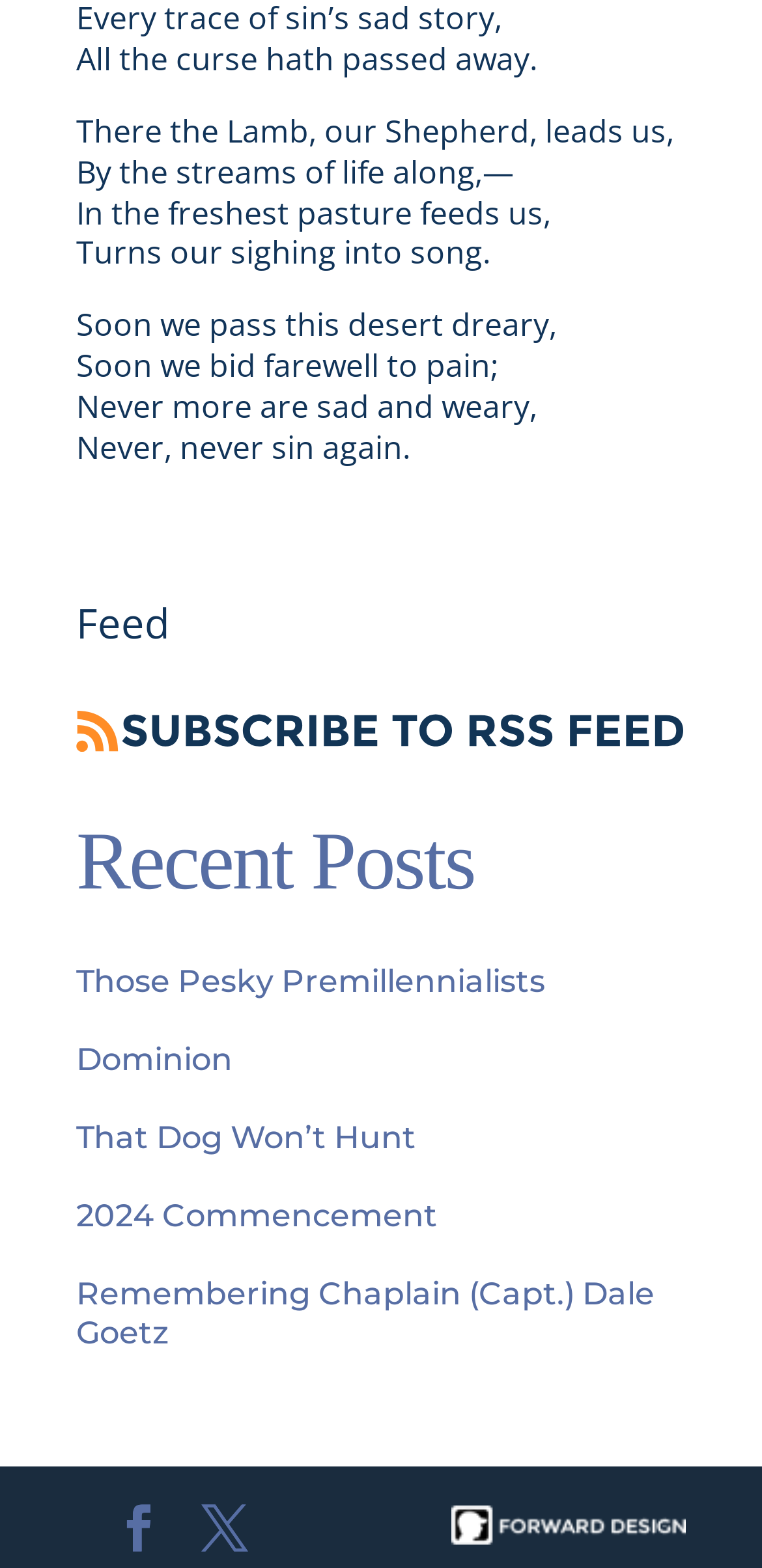How many links are below the 'Recent Posts' heading?
Using the image as a reference, give a one-word or short phrase answer.

5